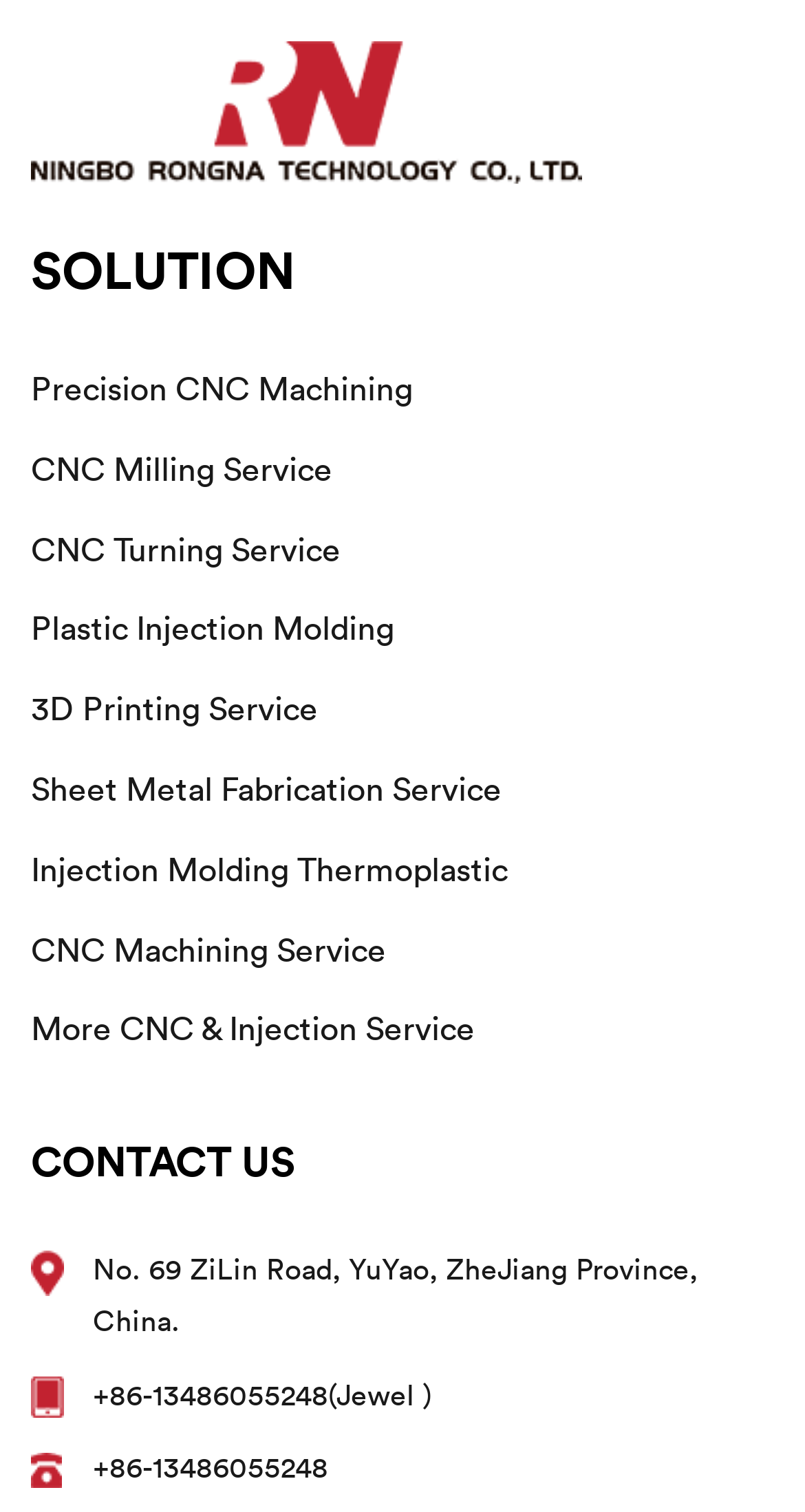Provide a one-word or brief phrase answer to the question:
What is the address of the company?

No. 69 ZiLin Road, YuYao, ZheJiang Province, China.